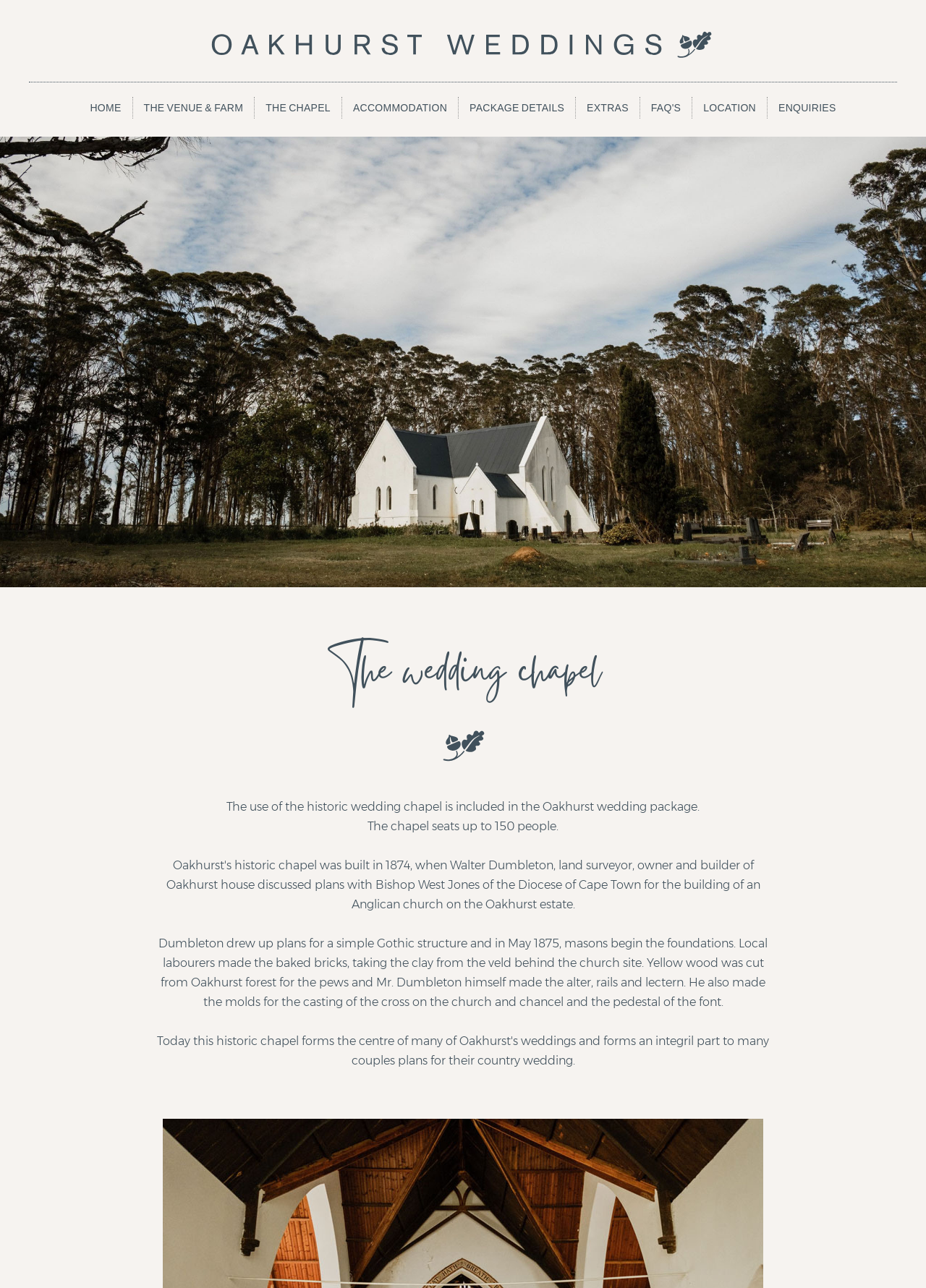Examine the image and give a thorough answer to the following question:
What type of structure is the wedding chapel?

I found this information by reading the text element that describes the history of the chapel. It says 'Dumbleton drew up plans for a simple Gothic structure...' This indicates that the chapel is a Gothic-style building.